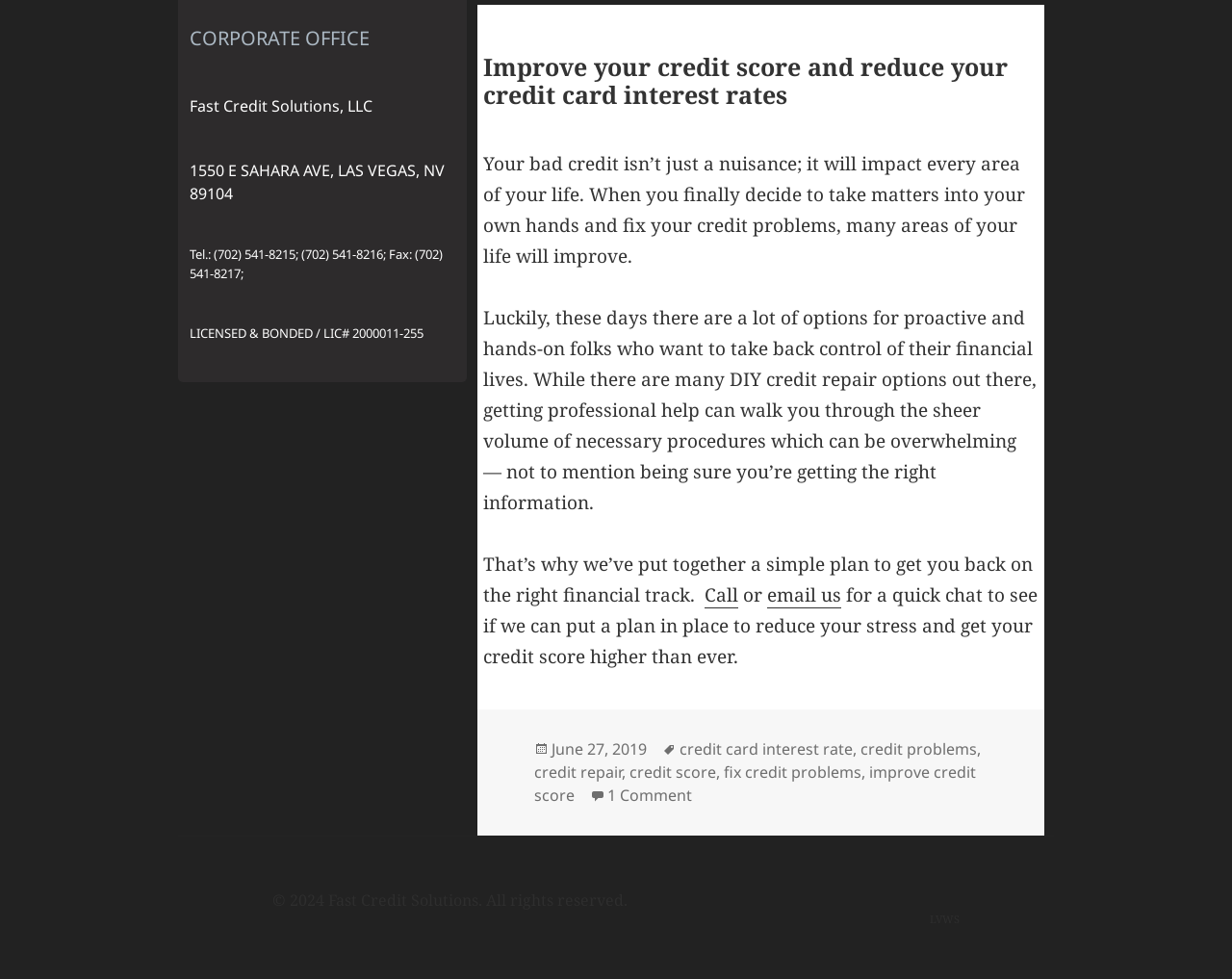Please answer the following question using a single word or phrase: What is the license number of the company?

LIC# 2000011-255